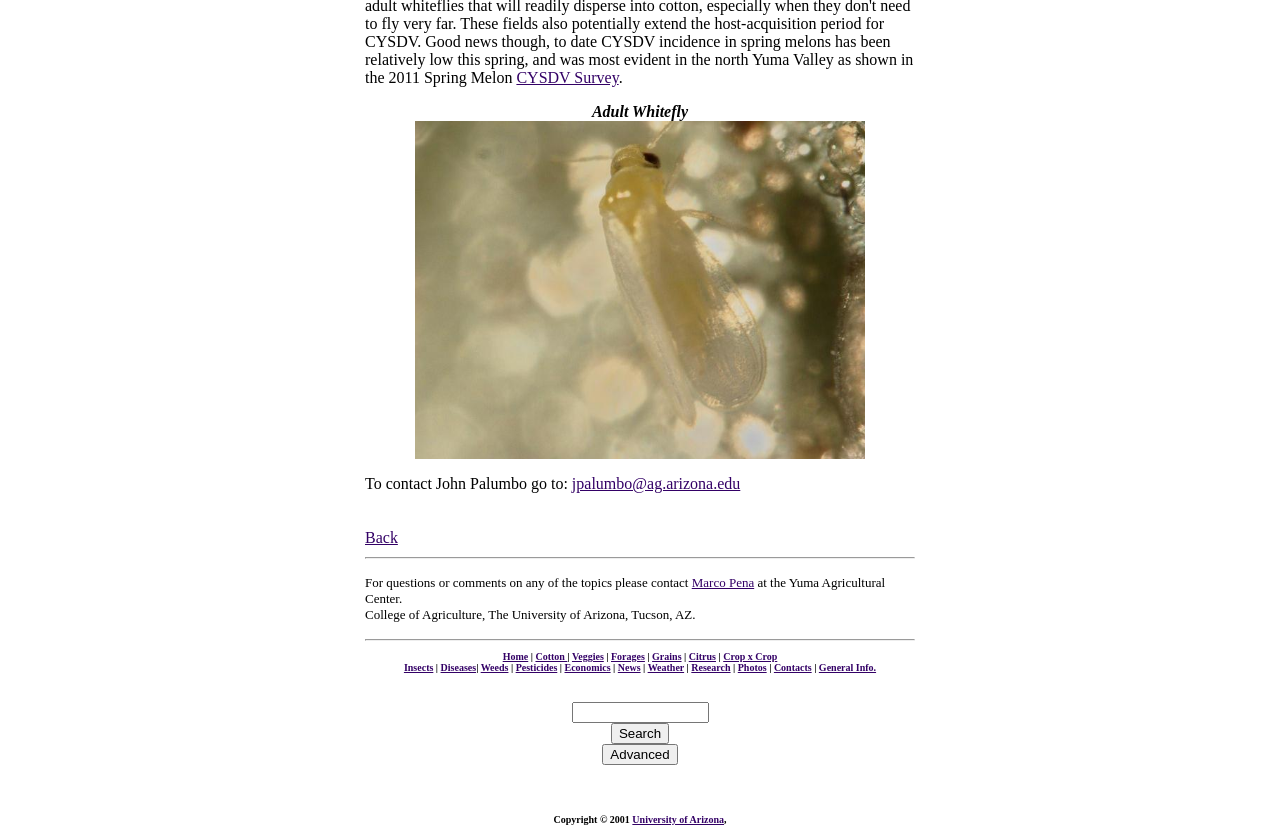Locate the bounding box of the user interface element based on this description: "University of Arizona".

[0.494, 0.986, 0.566, 1.0]